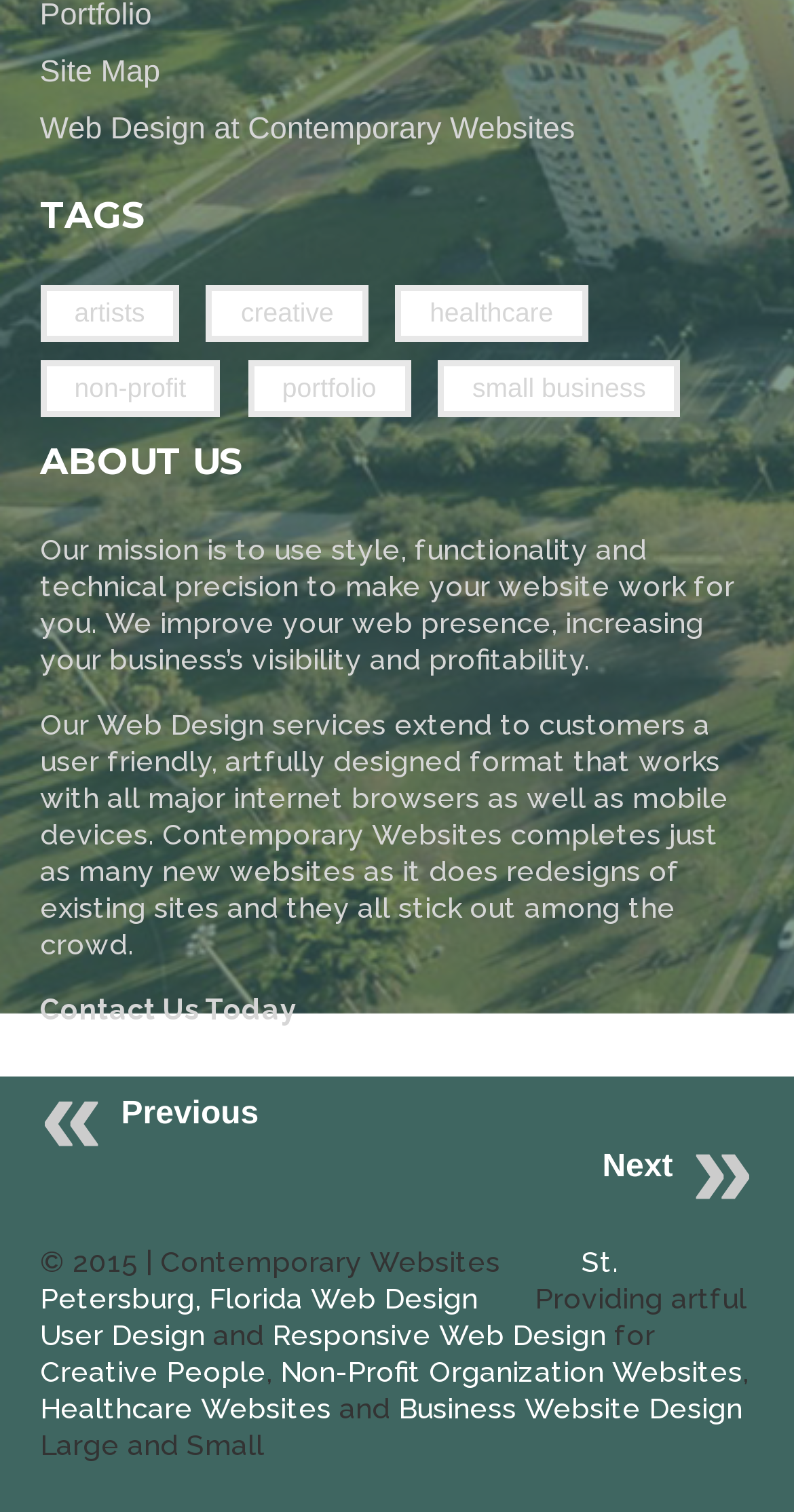How many items are in the 'Portfolio' category?
Please provide a full and detailed response to the question.

I found the answer by looking at the link 'Portfolio (26 items)' under the 'TAGS' heading, which indicates that there are 26 items in the 'Portfolio' category.